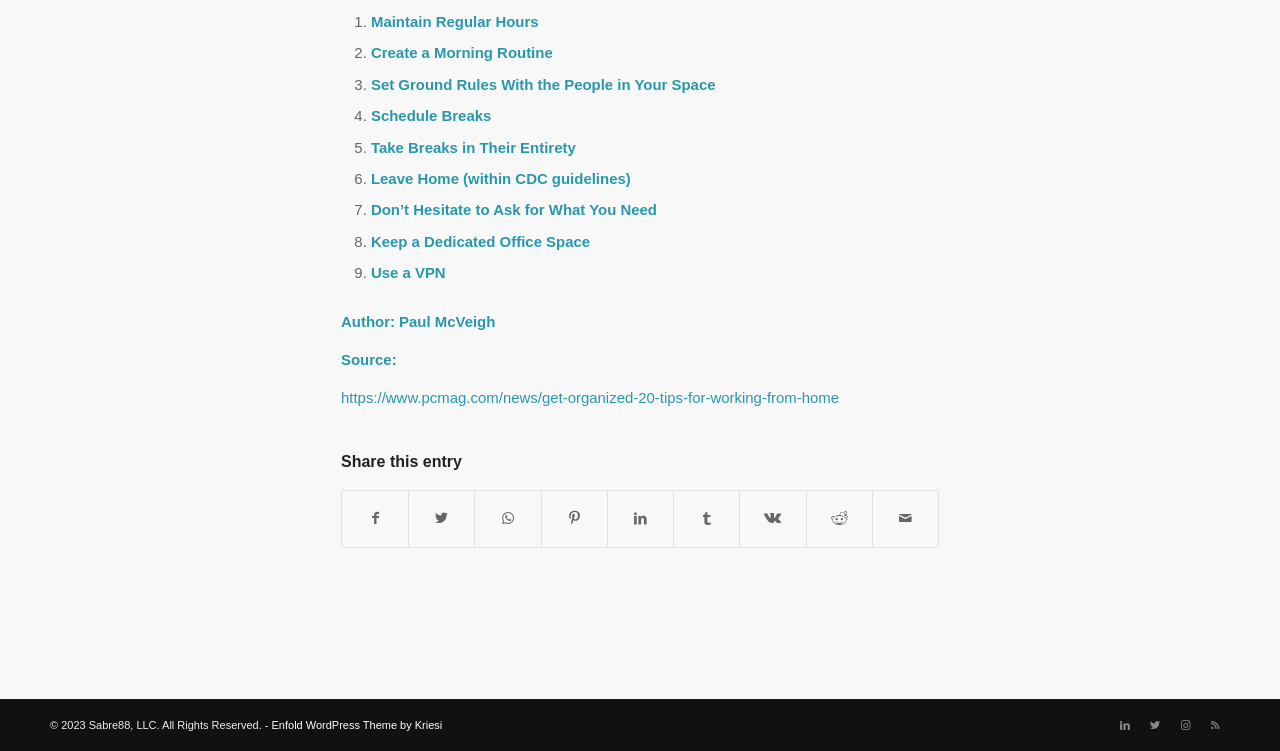Respond to the question with just a single word or phrase: 
What is the copyright information of this website?

© 2023 Sabre88, LLC. All Rights Reserved.